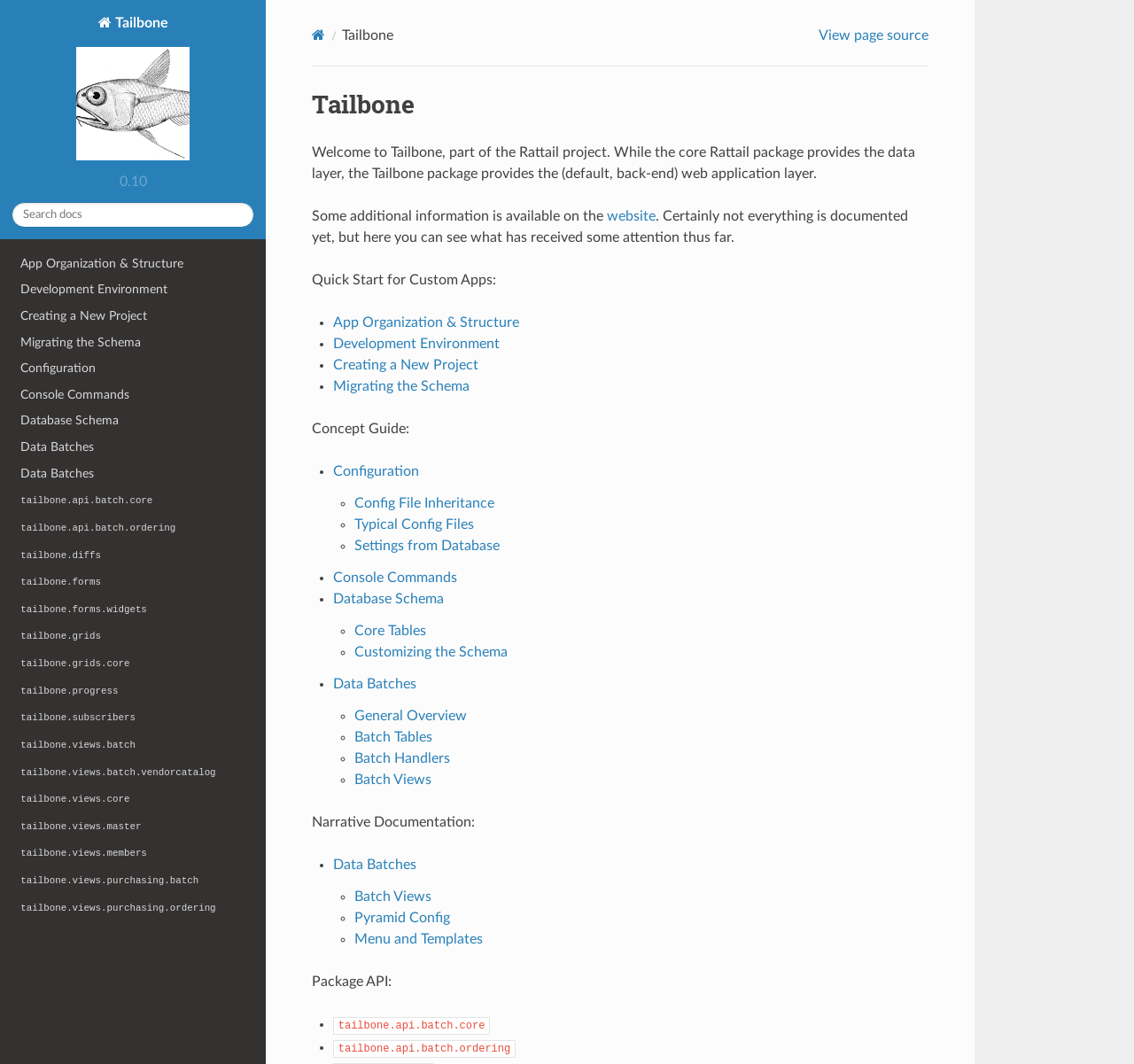Look at the image and write a detailed answer to the question: 
What is the purpose of the Tailbone package?

The webpage states that while the core Rattail package provides the data layer, the Tailbone package provides the (default, back-end) web application layer.